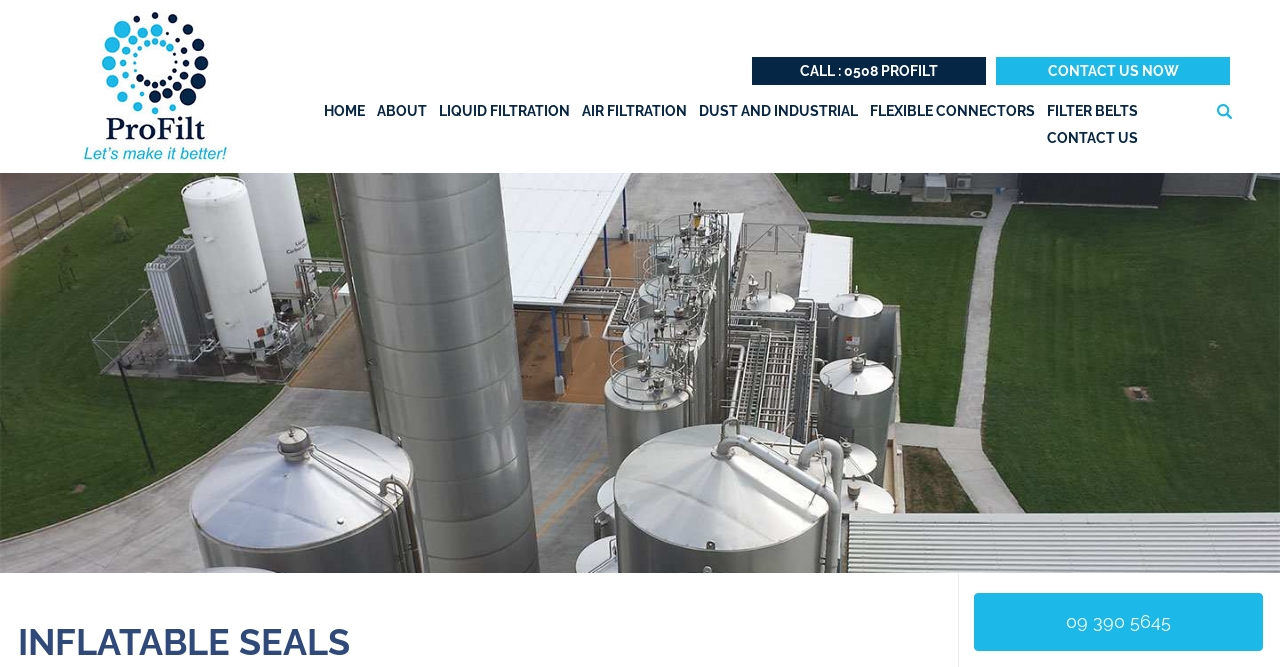Please determine the bounding box coordinates for the element with the description: "Filter Belts".

[0.815, 0.153, 0.895, 0.193]